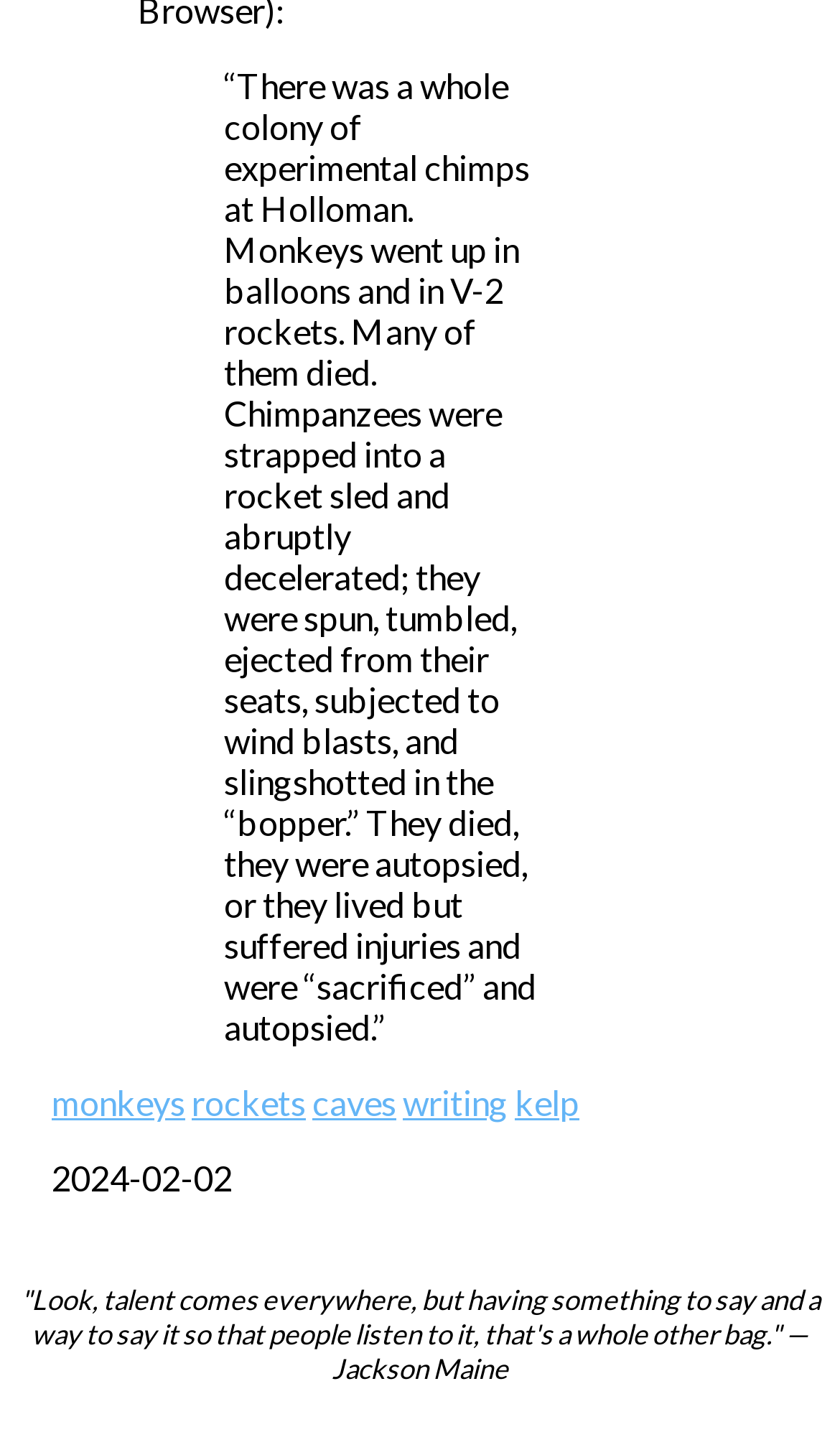Who is quoted in the contentinfo section?
Based on the image, provide your answer in one word or phrase.

Jackson Maine